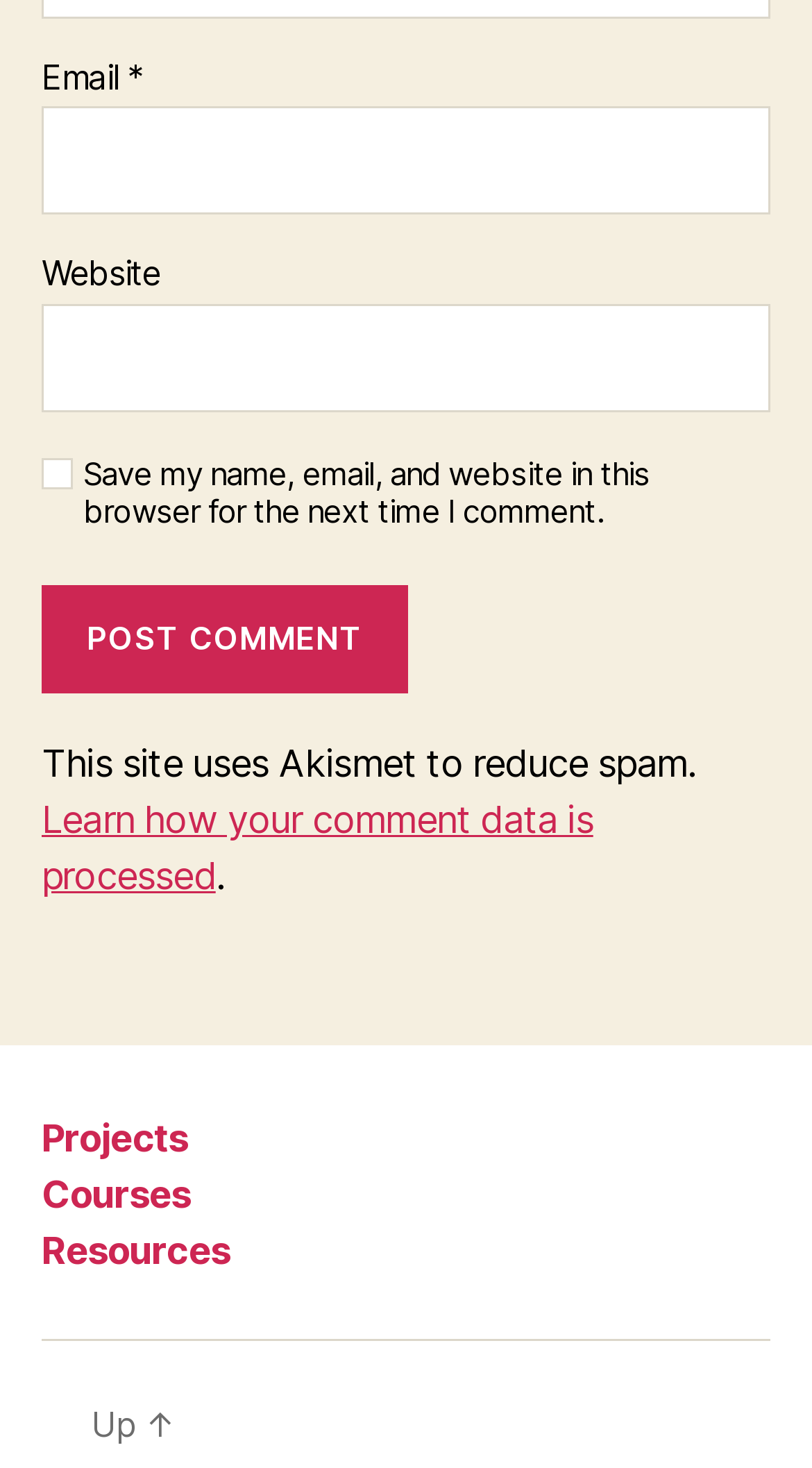Determine the bounding box coordinates of the clickable element to complete this instruction: "Check the save comment data checkbox". Provide the coordinates in the format of four float numbers between 0 and 1, [left, top, right, bottom].

[0.051, 0.312, 0.09, 0.333]